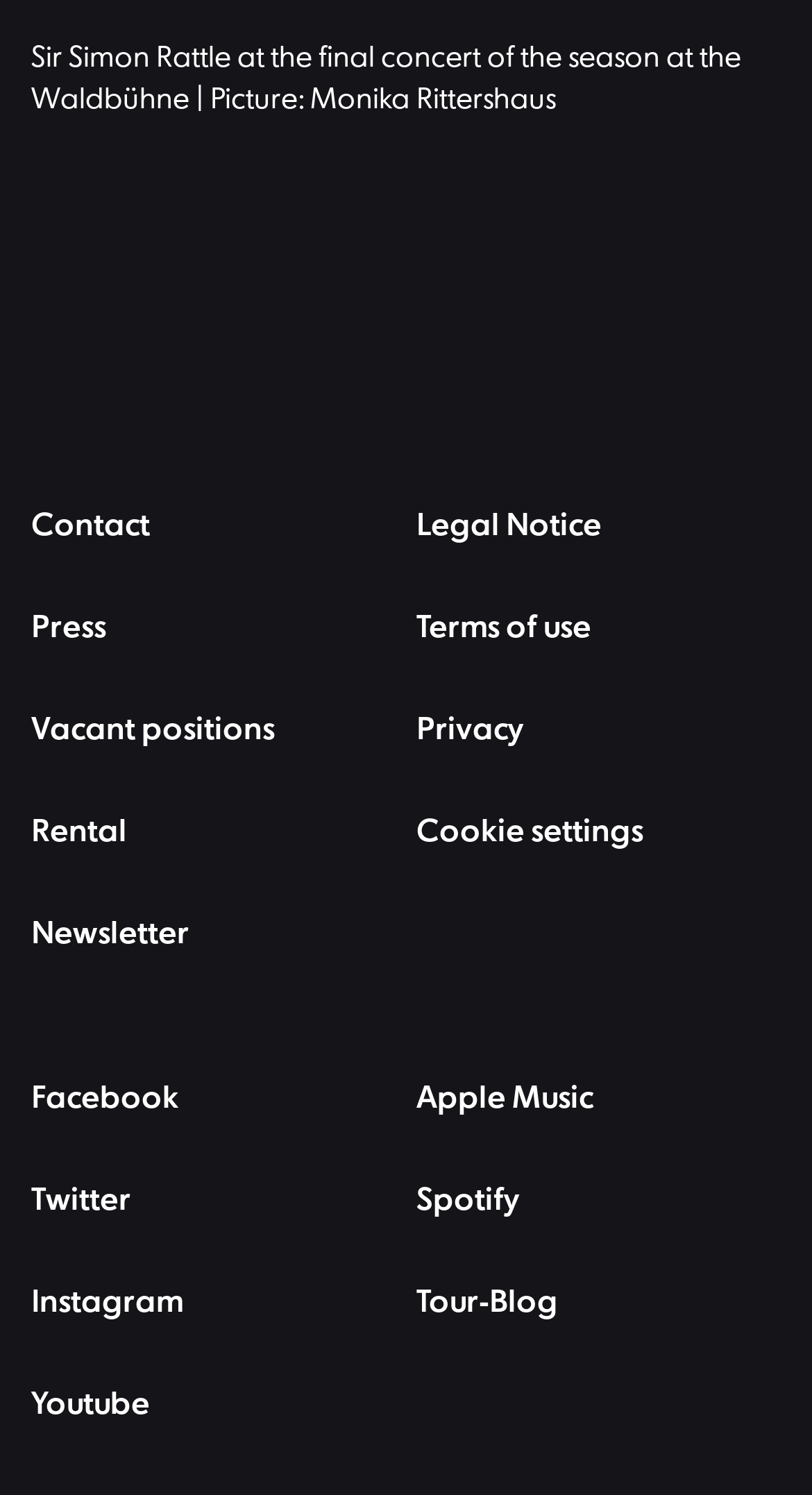What is the name of the concert venue?
Look at the image and respond with a single word or a short phrase.

Waldbühne